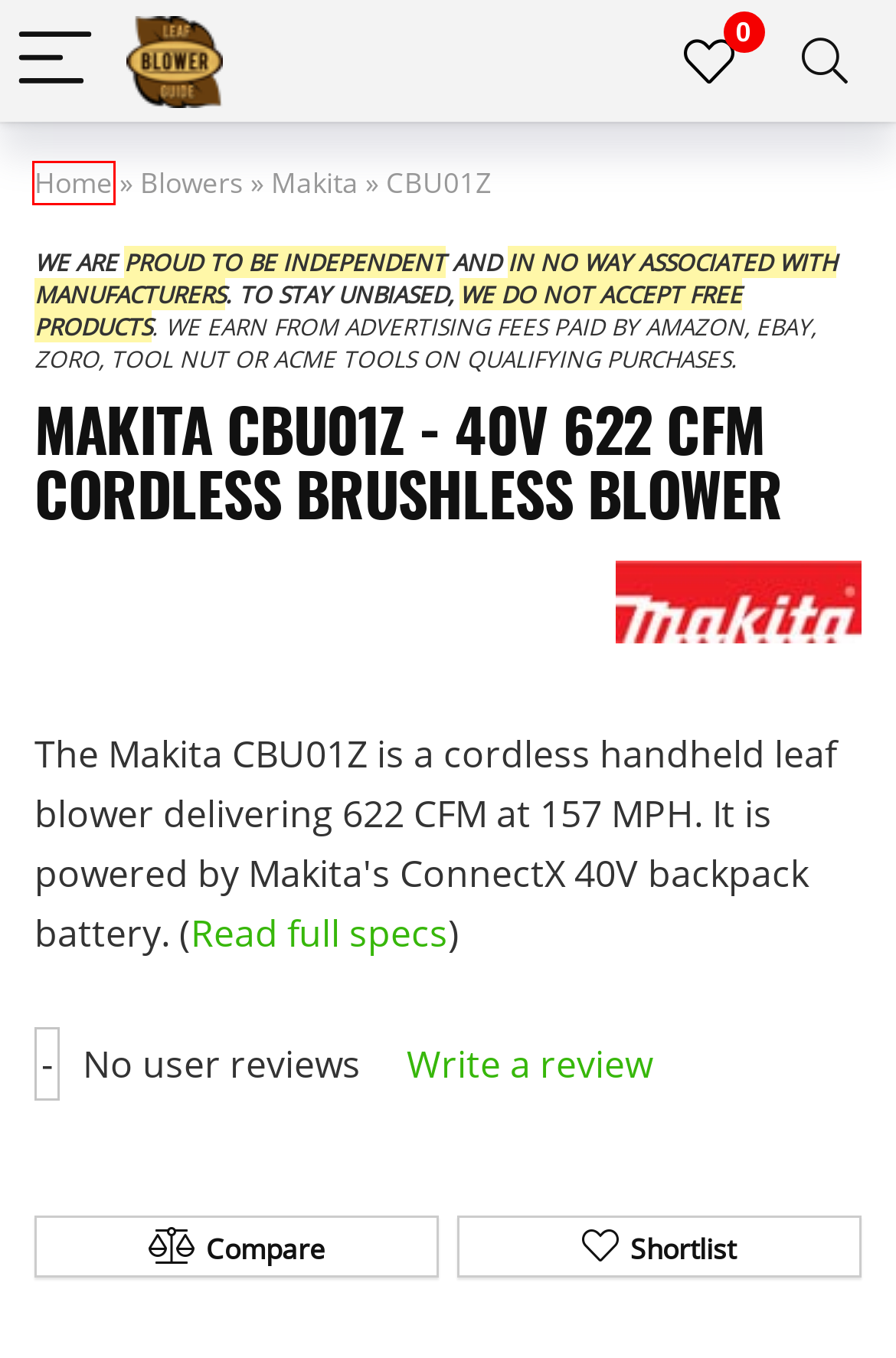Look at the screenshot of a webpage where a red rectangle bounding box is present. Choose the webpage description that best describes the new webpage after clicking the element inside the red bounding box. Here are the candidates:
A. Handheld Leaf Blowers - Models, Specs, Comparison & Deals
B. Makita Leaf Blowers - Models, Specs, Comparison & Deals
C. All Our 299 Leaf Blowers [And Counting!] - Review Specs & Compare
D. Makita CBU01Z 36V BL Li-Ion Blower Connector Table New  | eBay
E. My Shortlist - Leaf Blower Guide
F. LeafBlowerGuide.com - Leader In Leaf Blower Stats & Comparison
G. MAKITA
H. Makita BHX2500CA 24.5cc 356 CFM Gas Blower

F